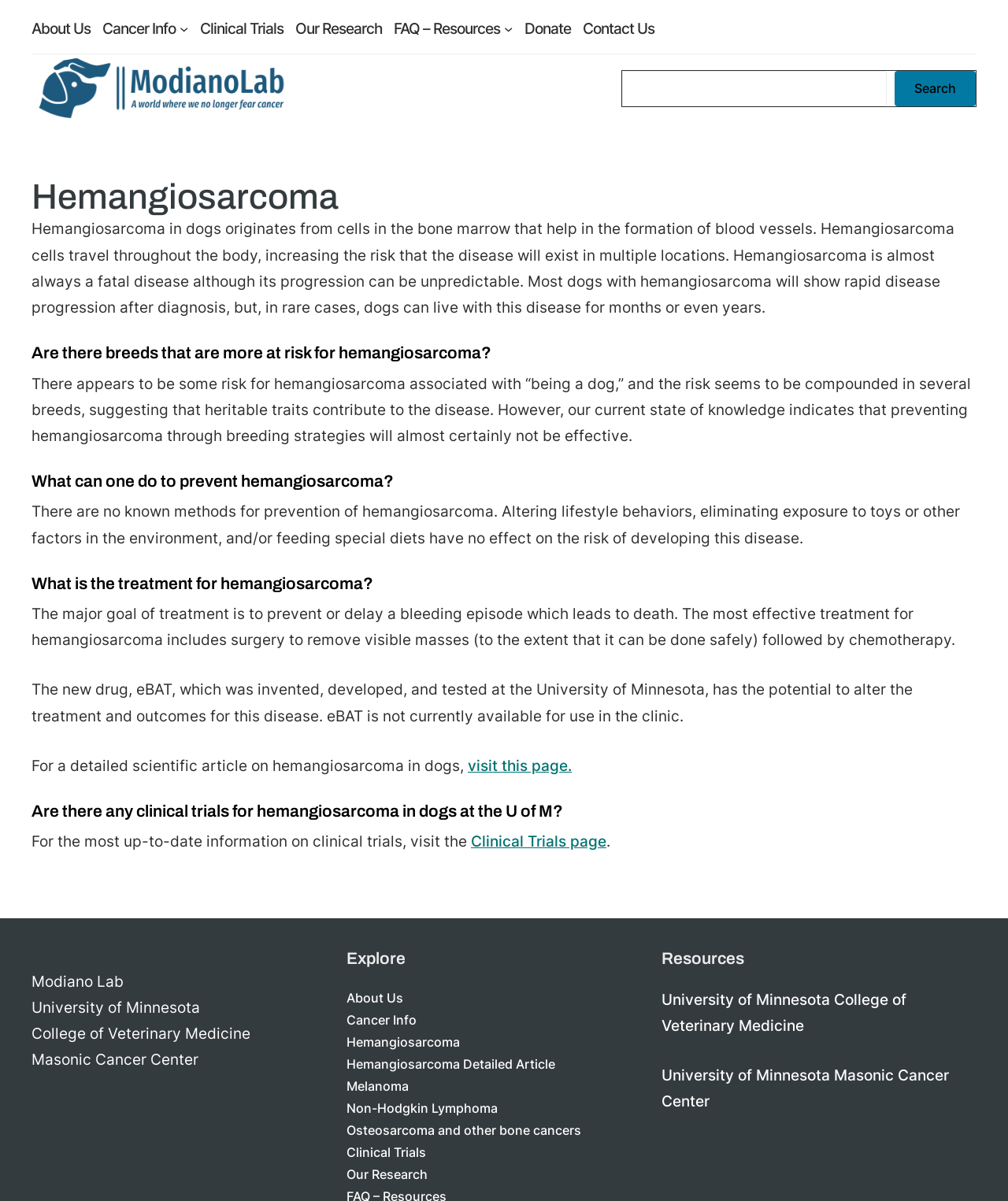What is the name of the lab associated with the webpage?
Please give a detailed and elaborate explanation in response to the question.

The webpage has a section at the bottom that mentions 'Modiano Lab' along with the University of Minnesota, College of Veterinary Medicine, and Masonic Cancer Center, indicating that Modiano Lab is associated with the webpage.